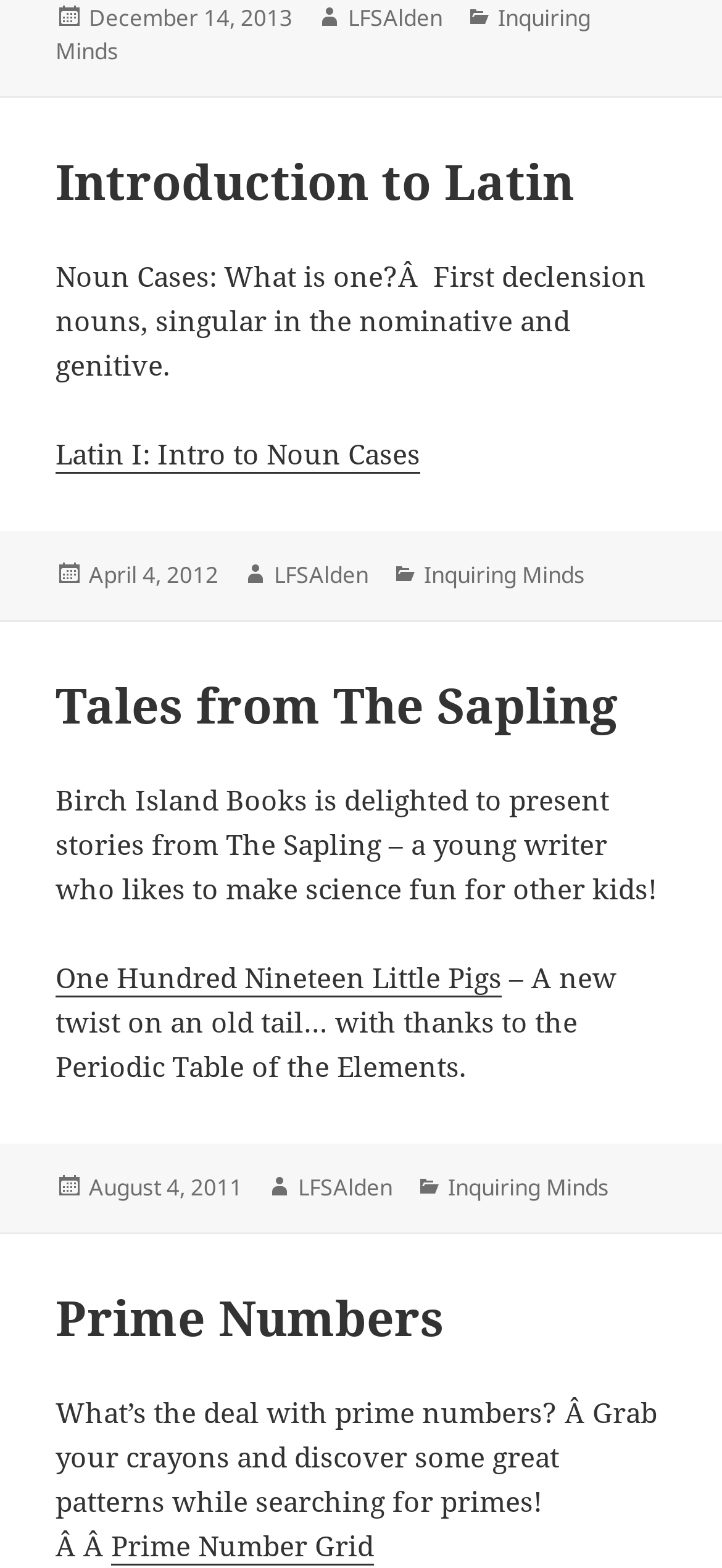Locate the bounding box coordinates of the element that should be clicked to execute the following instruction: "Read the introduction to Latin".

[0.077, 0.094, 0.795, 0.137]